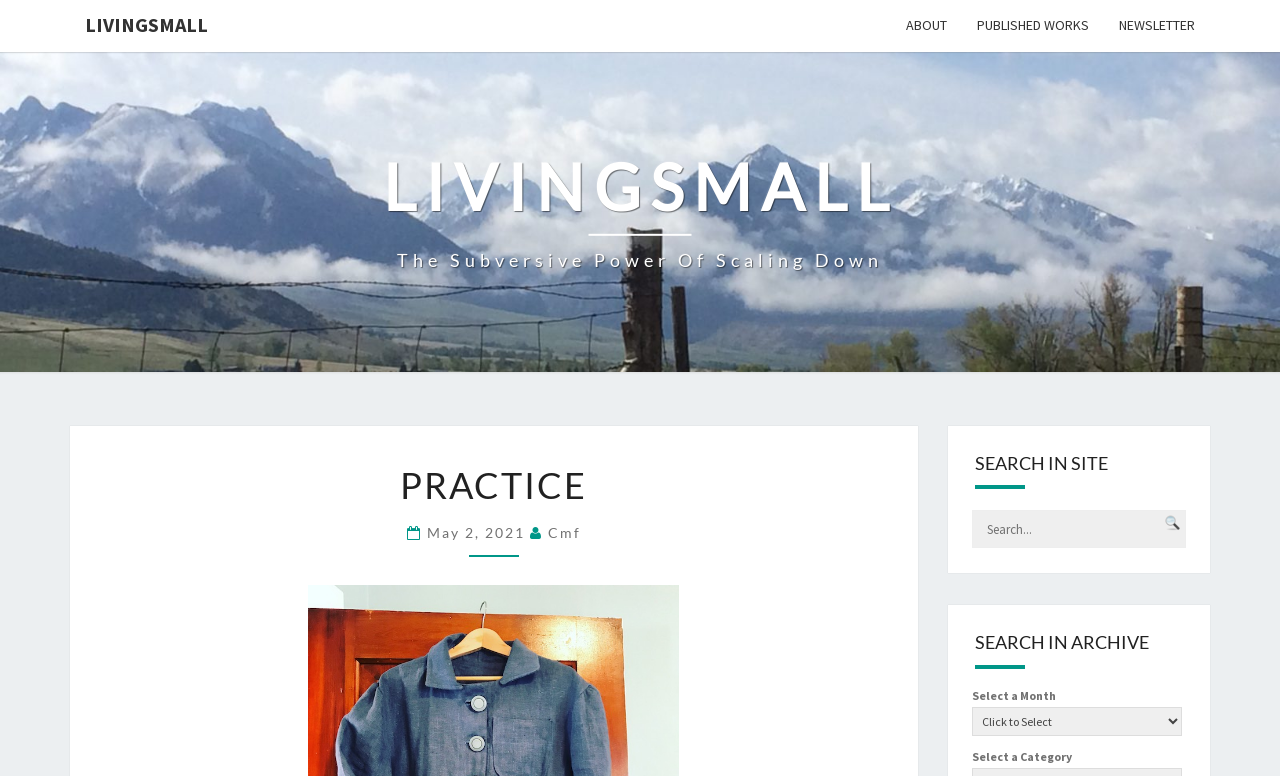Please provide a comprehensive answer to the question below using the information from the image: What is the title of the published work?

I found a link with the text 'LIVINGSMALL The Subversive Power Of Scaling Down' on the page, which suggests that the title of the published work is 'The Subversive Power Of Scaling Down'.